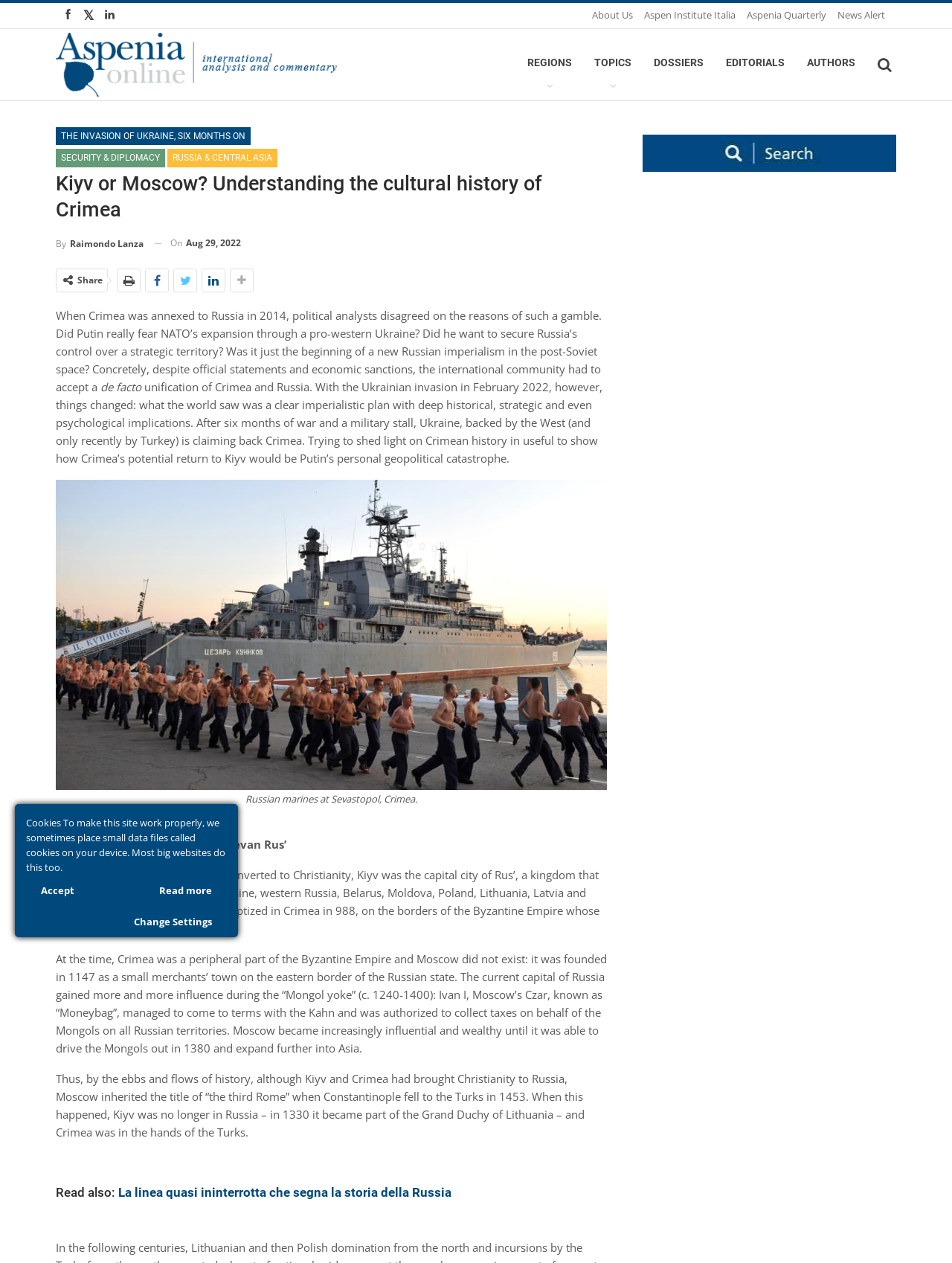Identify the bounding box coordinates of the element to click to follow this instruction: 'View the figure of Russian marines at Sevastopol, Crimea'. Ensure the coordinates are four float values between 0 and 1, provided as [left, top, right, bottom].

[0.059, 0.38, 0.638, 0.637]